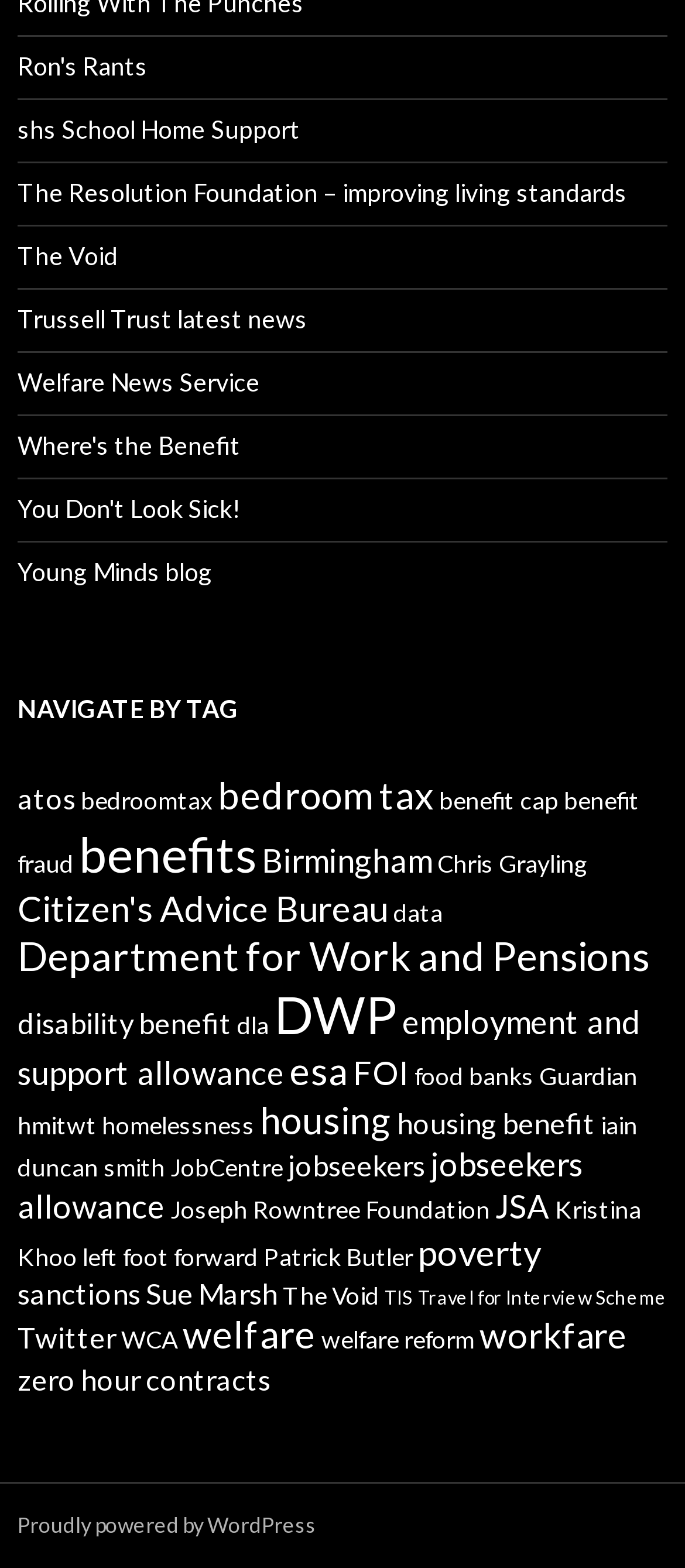Please answer the following query using a single word or phrase: 
How many links are there on this webpage?

43